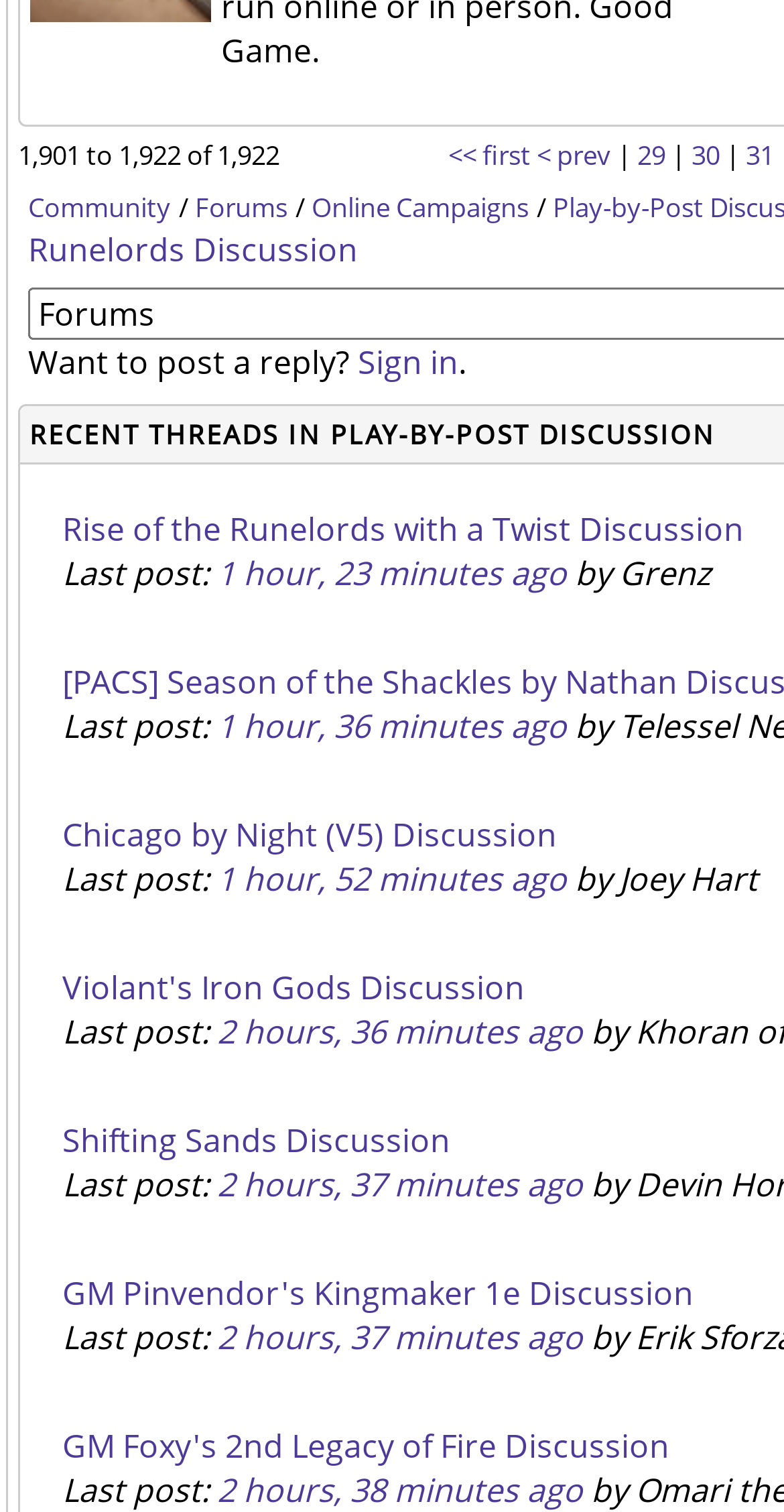Determine the bounding box coordinates of the clickable region to execute the instruction: "Go to the 'Community' page". The coordinates should be four float numbers between 0 and 1, denoted as [left, top, right, bottom].

[0.036, 0.125, 0.218, 0.149]